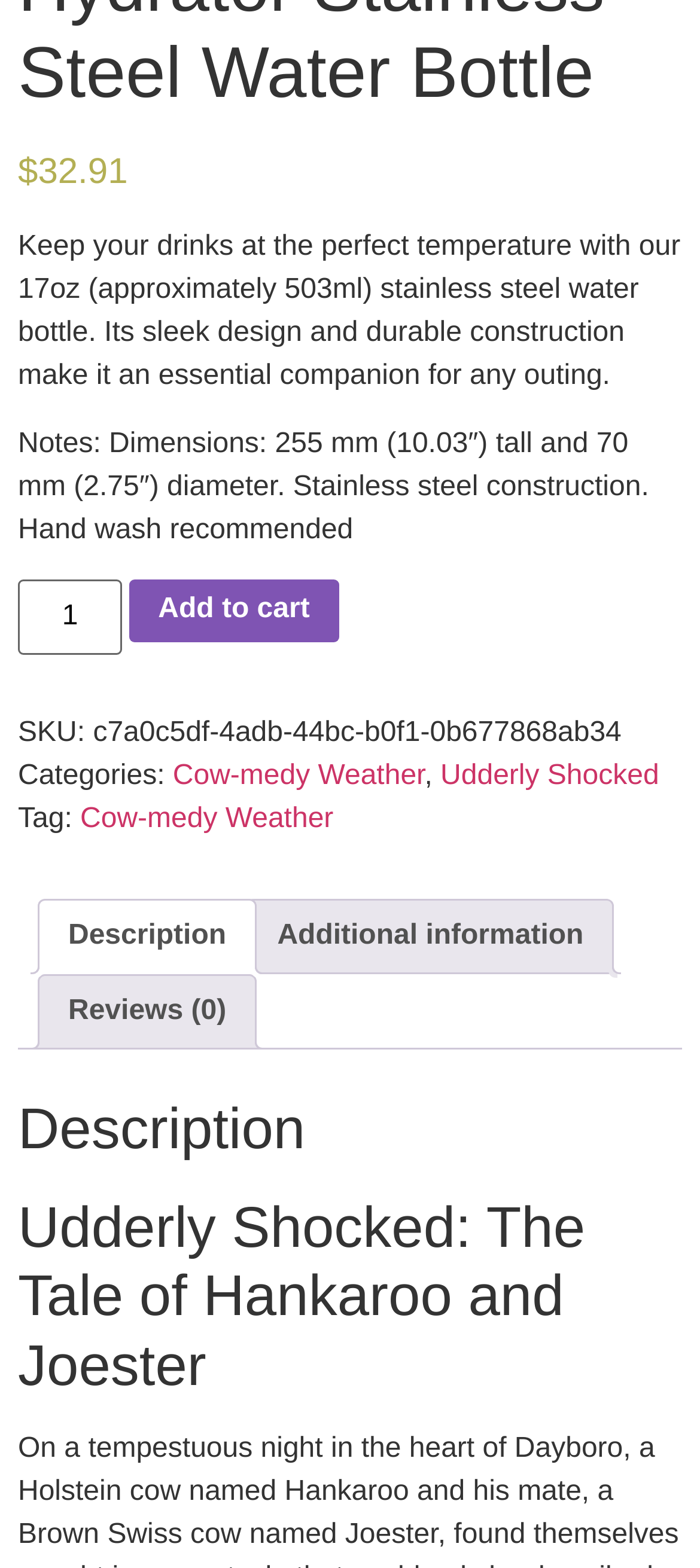Please provide a comprehensive answer to the question below using the information from the image: What is the price of the water bottle?

The price of the water bottle is mentioned in the static text element at the top of the page, which says '$32.91'.